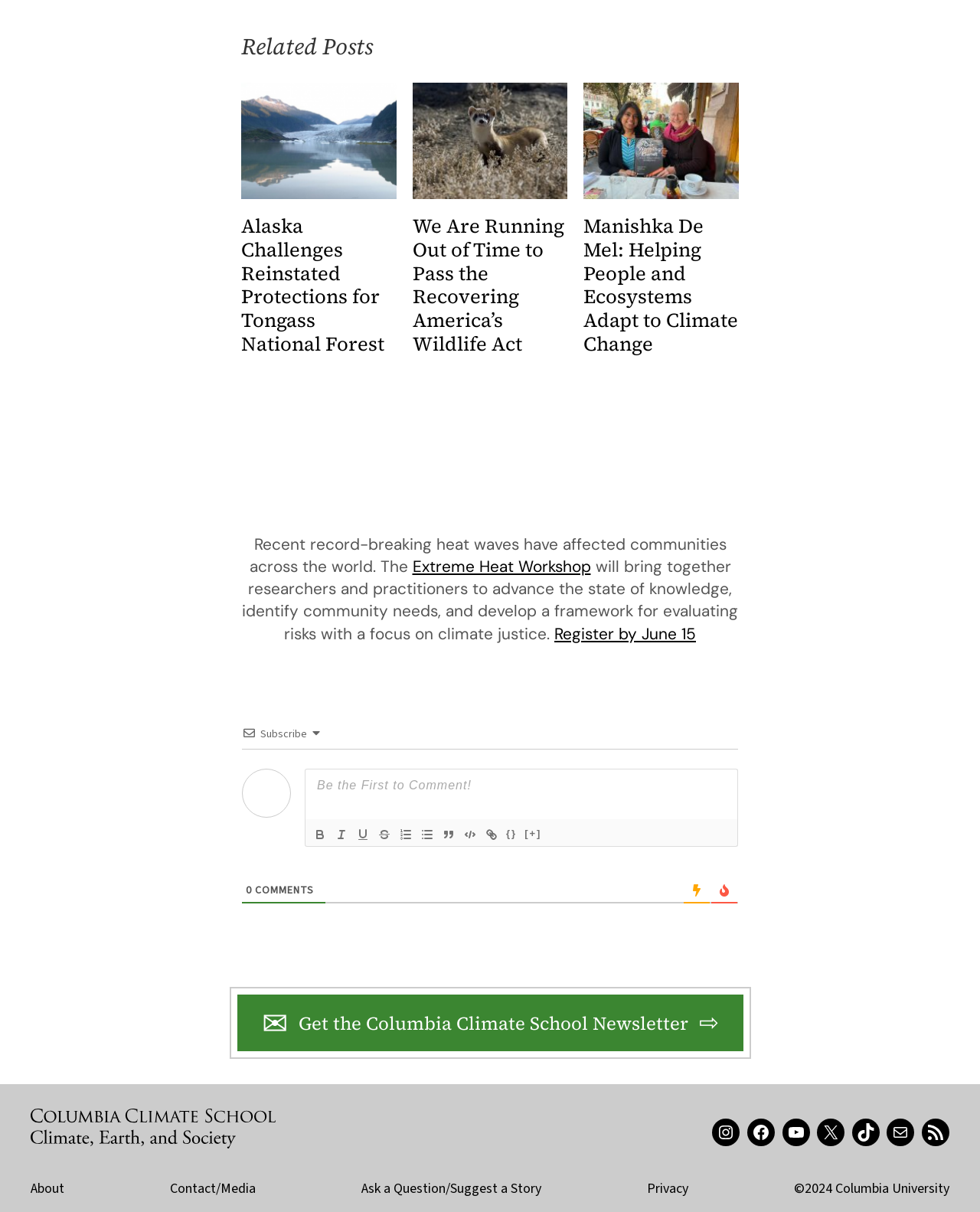What is the function of the buttons in the bottom left corner?
Please provide a comprehensive and detailed answer to the question.

The buttons in the bottom left corner, including 'Bold', 'Italic', 'Underline', and others, are likely used for text formatting purposes, such as editing comments or creating content on the webpage.